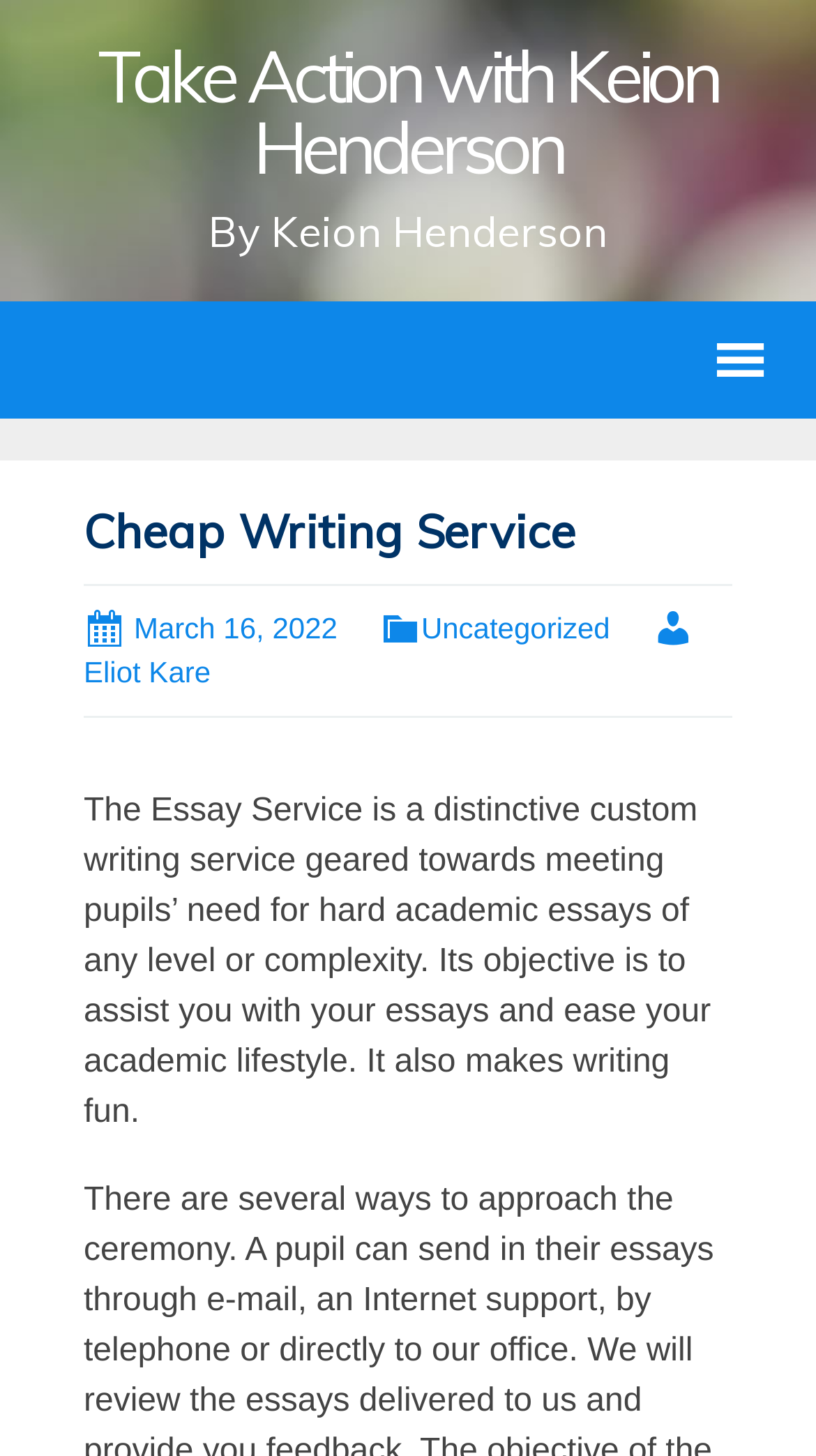Identify the bounding box of the UI component described as: "March 16, 2022".

[0.103, 0.419, 0.414, 0.442]